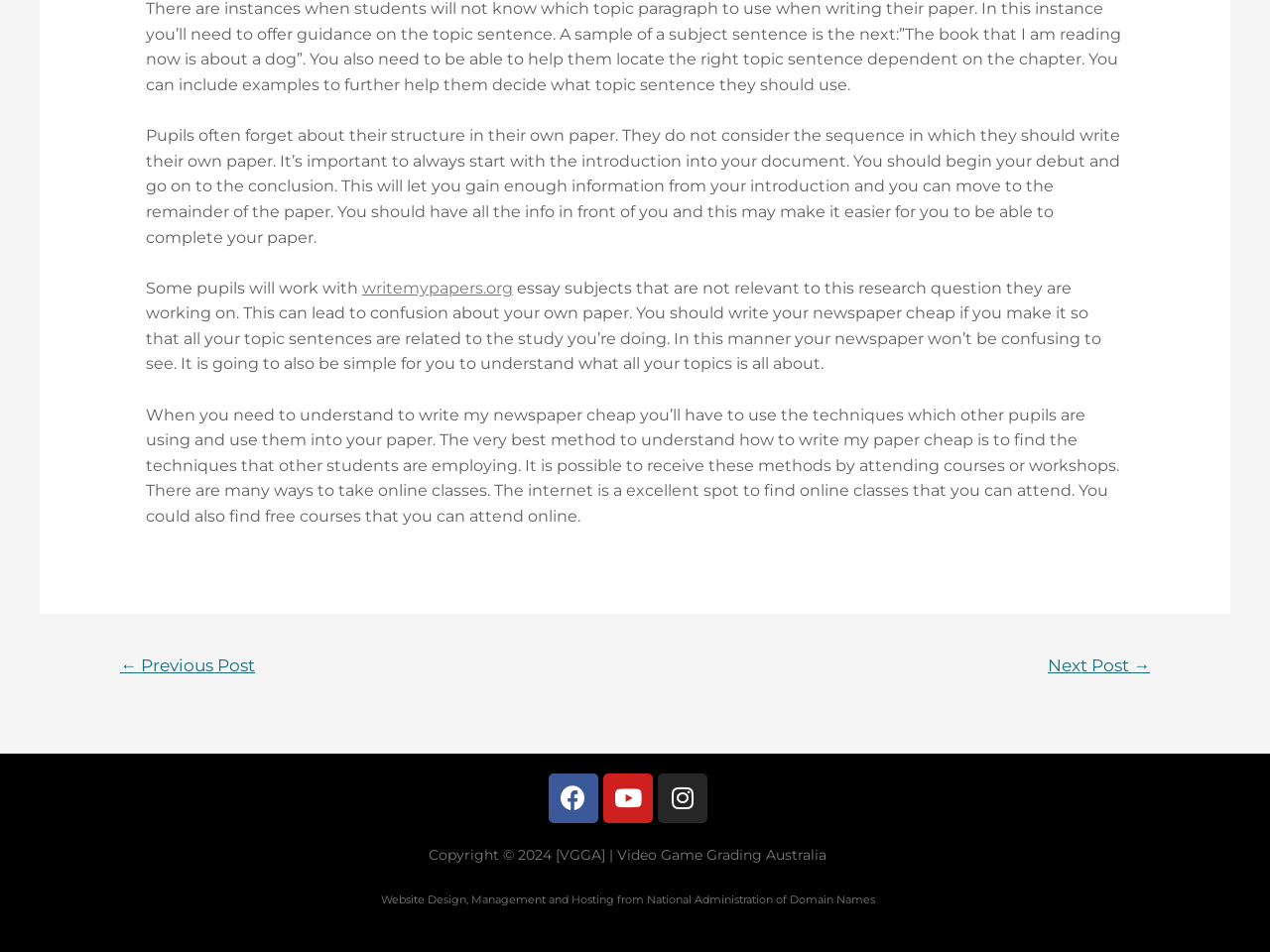Identify and provide the bounding box for the element described by: "About us".

None